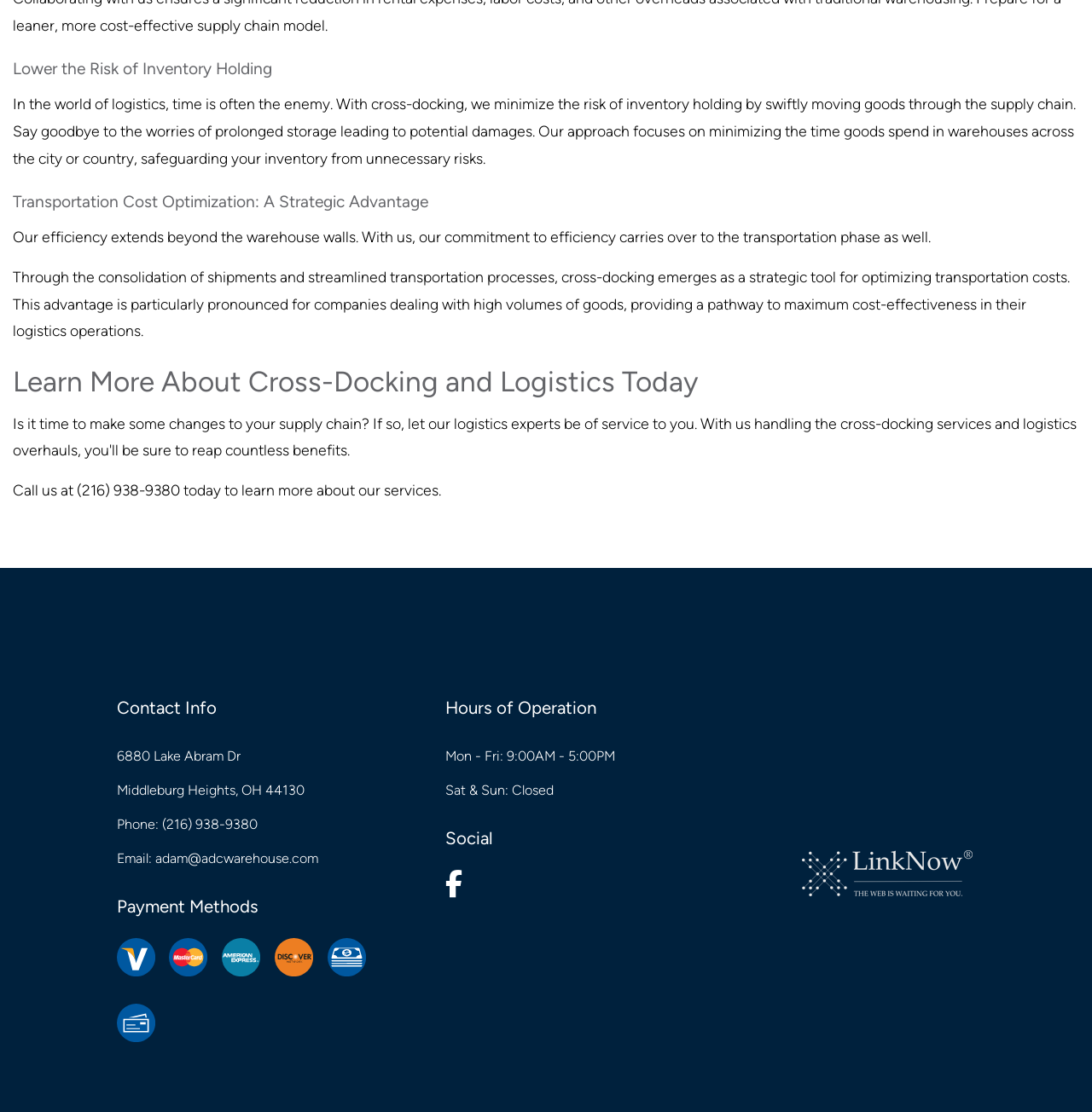What is the address of the warehouse?
Please provide a single word or phrase as your answer based on the image.

6880 Lake Abram Dr, Middleburg Heights, OH 44130